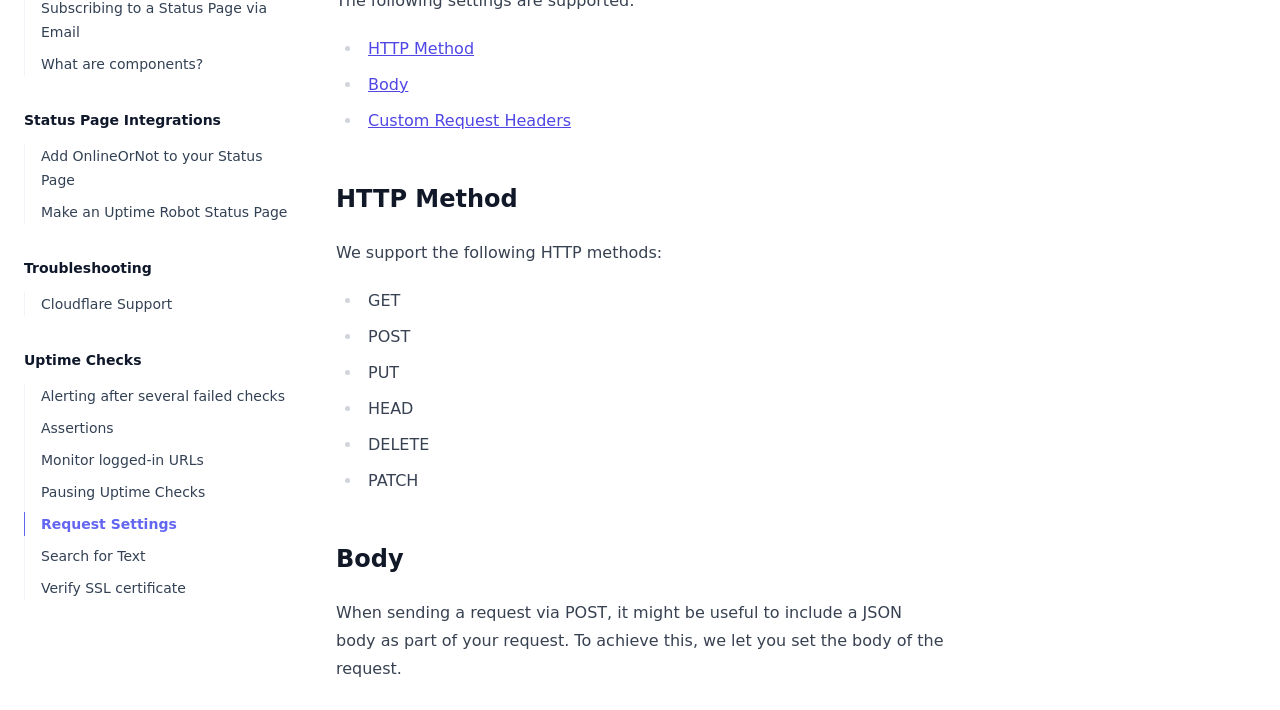Give the bounding box coordinates for the element described by: "Alerting after several failed checks".

[0.019, 0.541, 0.225, 0.575]